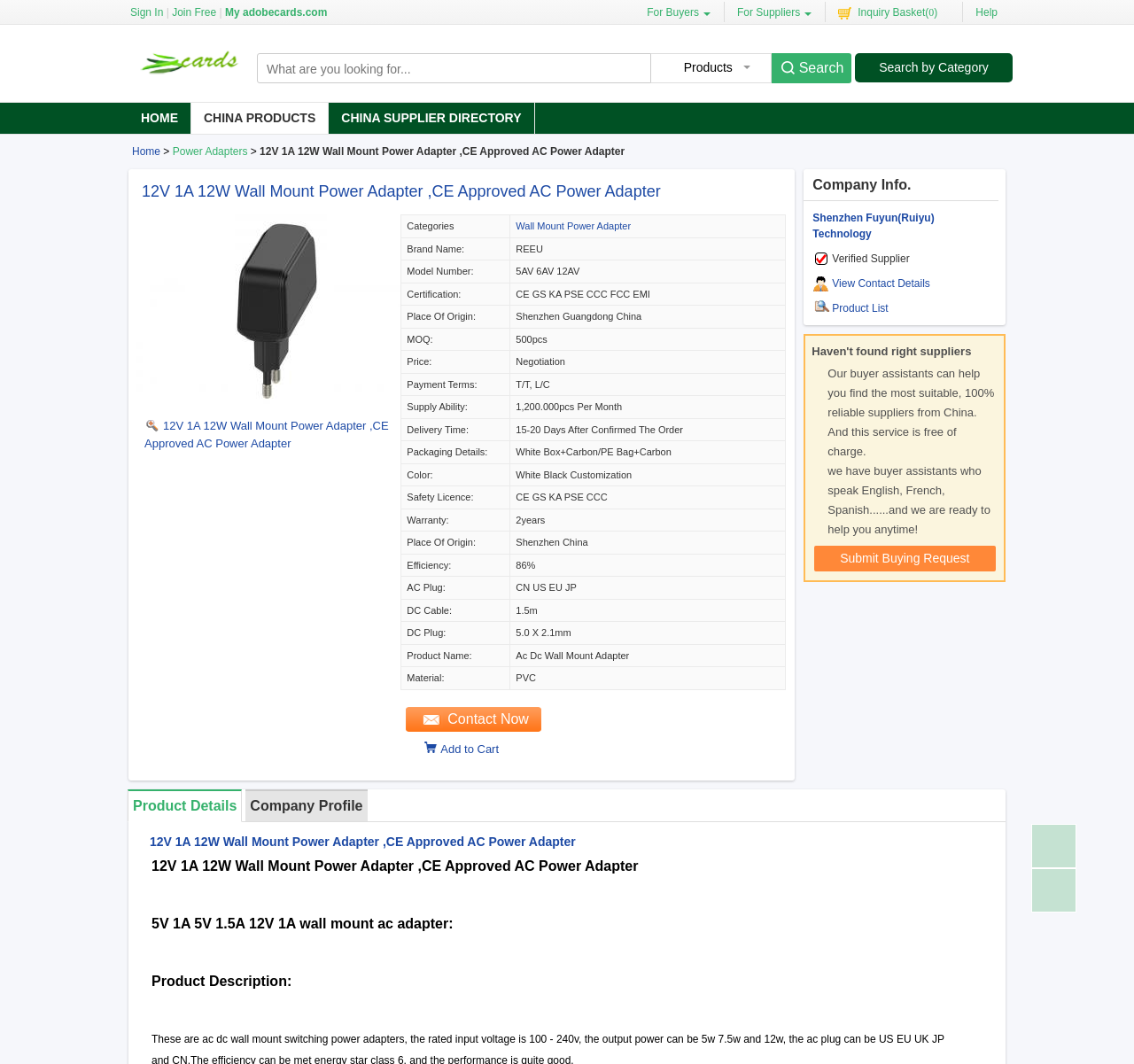Analyze the image and give a detailed response to the question:
What is the certification of the product?

I found the certification information by looking at the table element with the header 'Certification:' and the corresponding cell containing the text 'CE GS KA PSE CCC FCC EMI', which is located in the product details section of the webpage.